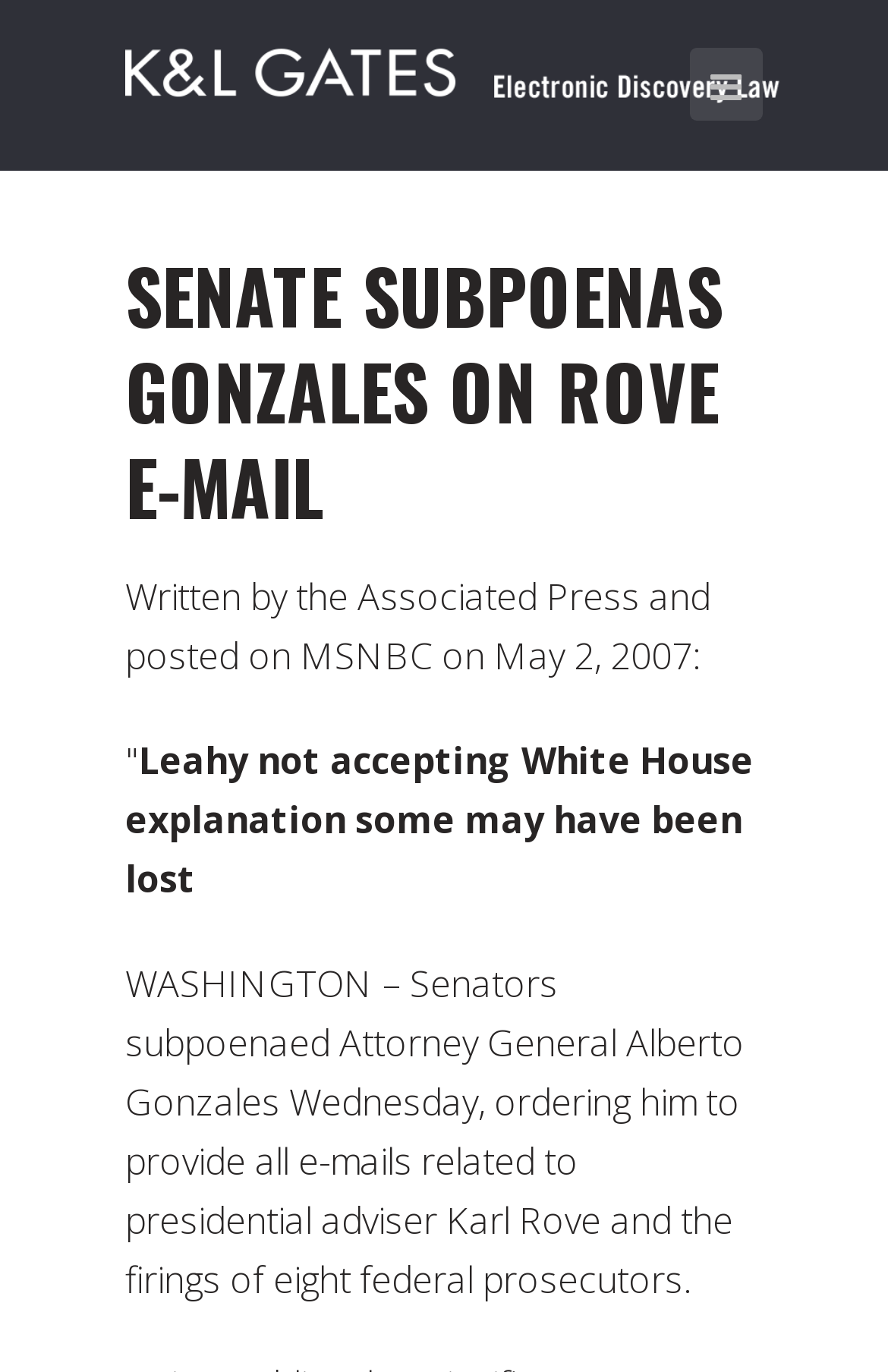Refer to the image and provide an in-depth answer to the question:
Who is subpoenaed by the Senate?

I found the answer by reading the text in the StaticText element with the bounding box coordinates [0.141, 0.698, 0.838, 0.95], which states 'Senators subpoenaed Attorney General Alberto Gonzales Wednesday...'.